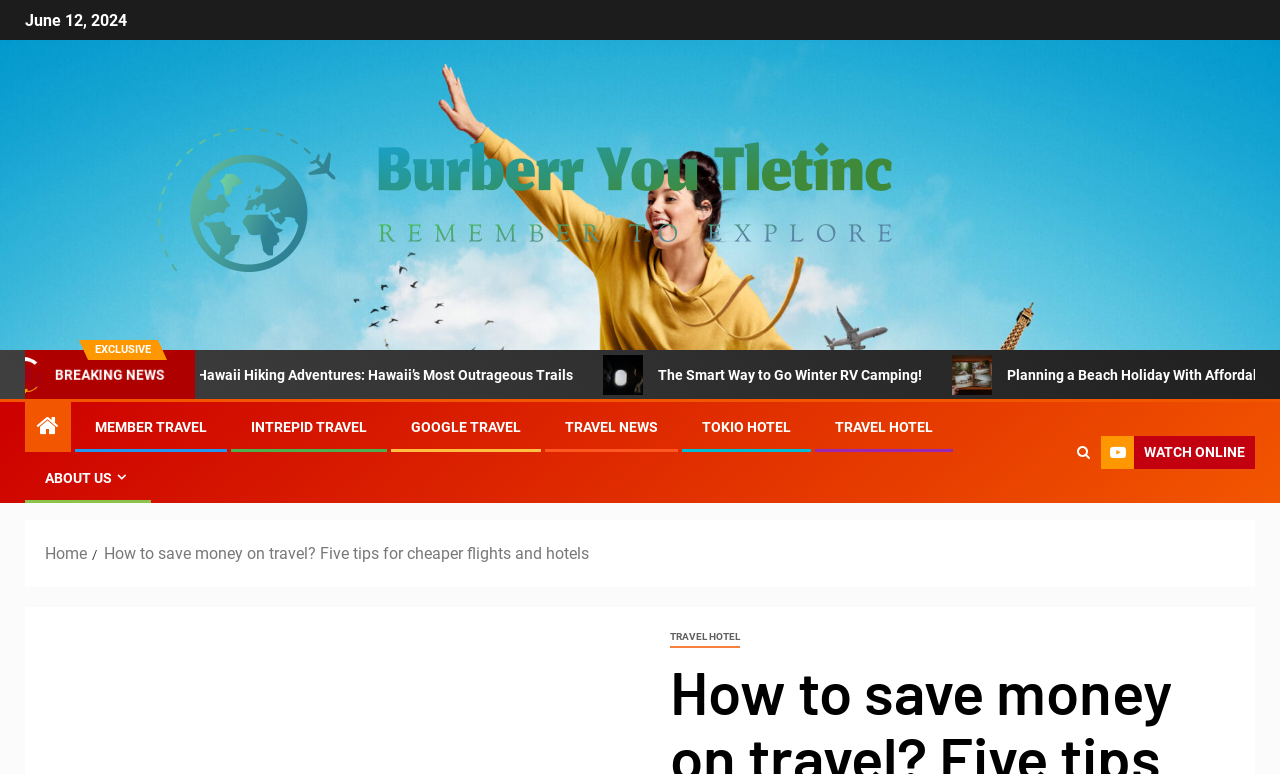Determine the bounding box of the UI component based on this description: "alt="Burberr You Tletinc"". The bounding box coordinates should be four float values between 0 and 1, i.e., [left, top, right, bottom].

[0.02, 0.238, 0.801, 0.263]